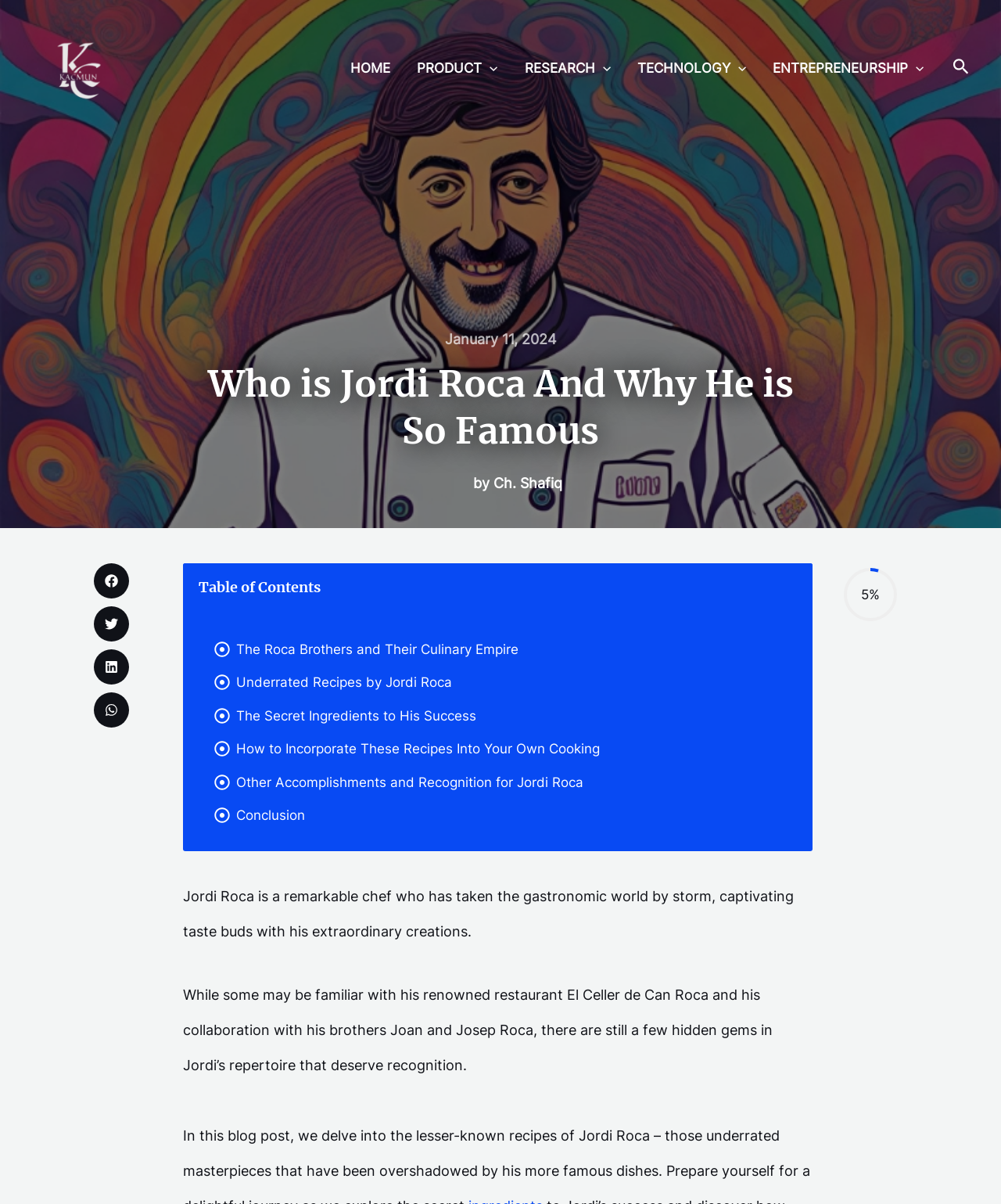Please locate the bounding box coordinates of the element that should be clicked to complete the given instruction: "Read about The Roca Brothers and Their Culinary Empire".

[0.236, 0.528, 0.518, 0.55]